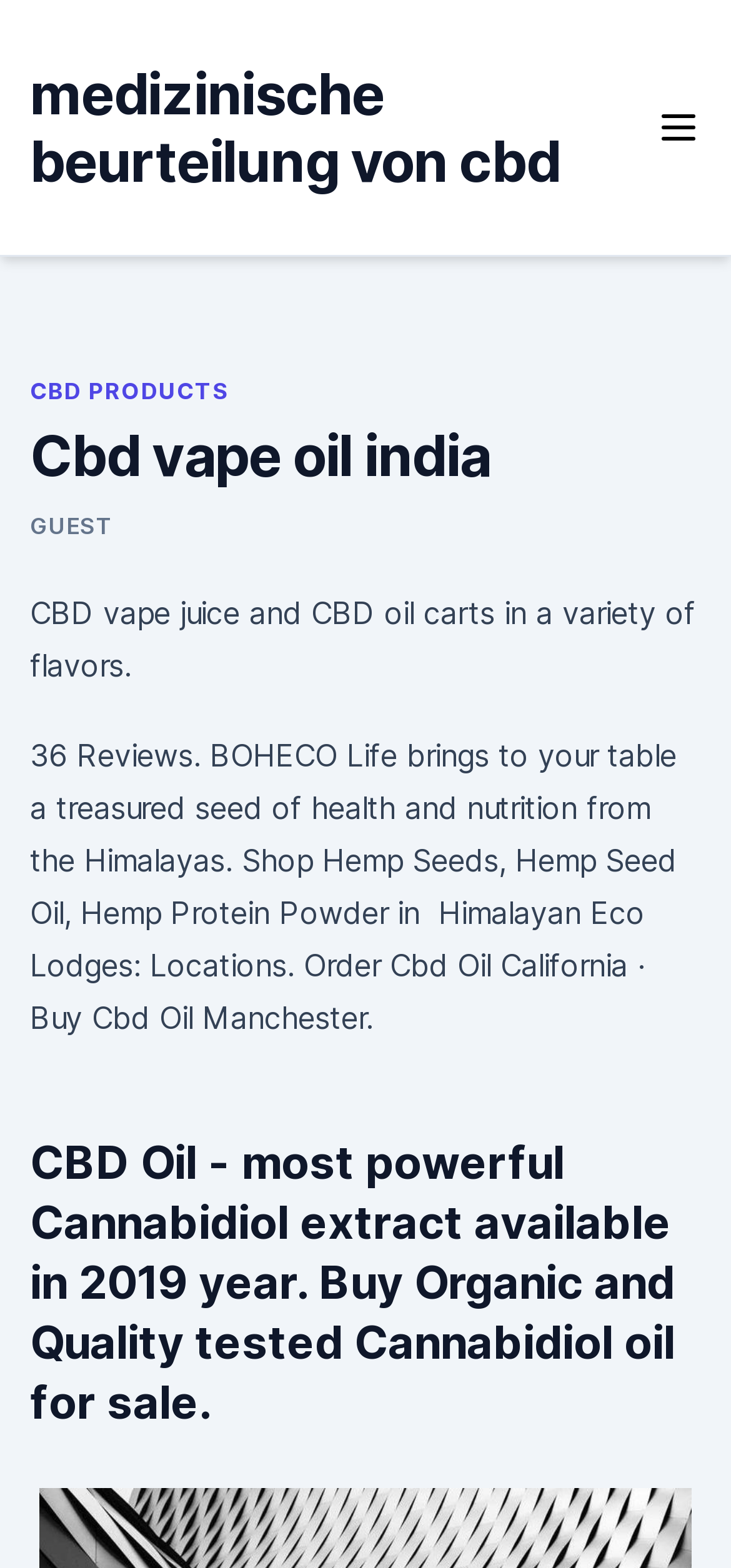Describe all visible elements and their arrangement on the webpage.

The webpage is about CBD vape oil in India, with a prominent header displaying the title "Cbd vape oil india" at the top left of the page. Below the header, there is a button with an image on the top right corner, which expands to a primary menu when clicked. 

To the left of the button, there is a link to "medizinische beurteilung von cbd" (medical evaluation of CBD). 

Below the header, there is a section with a heading that reads "CBD Oil - most powerful Cannabidiol extract available in 2019 year. Buy Organic and Quality tested Cannabidiol oil for sale." This section is located at the bottom left of the page.

Above this section, there are two blocks of text. The first block describes CBD vape juice and CBD oil carts in a variety of flavors. The second block provides information about BOHECO Life, a company that offers hemp seeds, hemp seed oil, and hemp protein powder, with a mention of Himalayan Eco Lodges and locations. It also mentions ordering CBD oil in California and Manchester.

On the top right side of the page, there is a link to "CBD PRODUCTS" and another link to "GUEST".